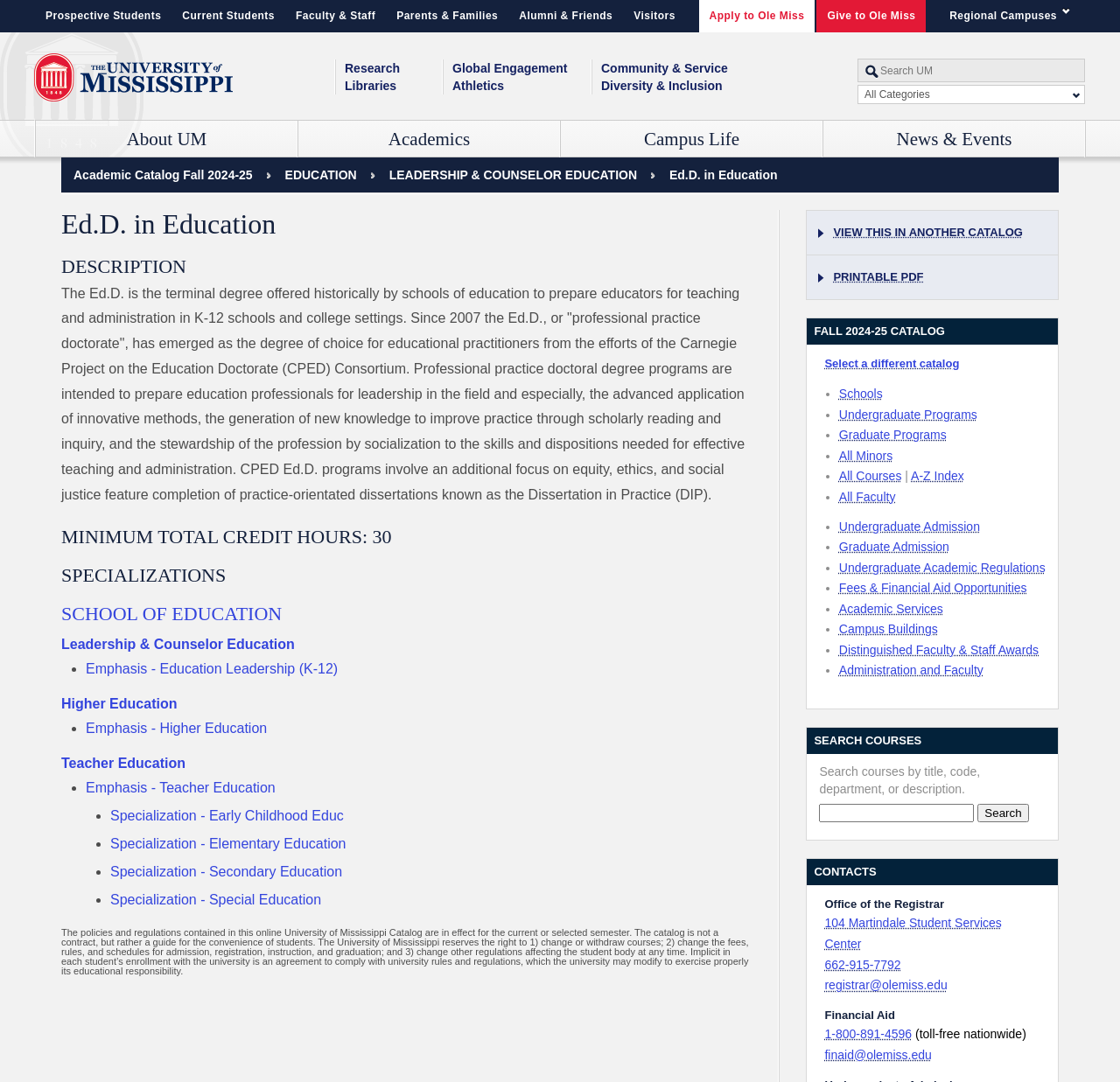What is the logo of the university? Observe the screenshot and provide a one-word or short phrase answer.

University of Mississippi